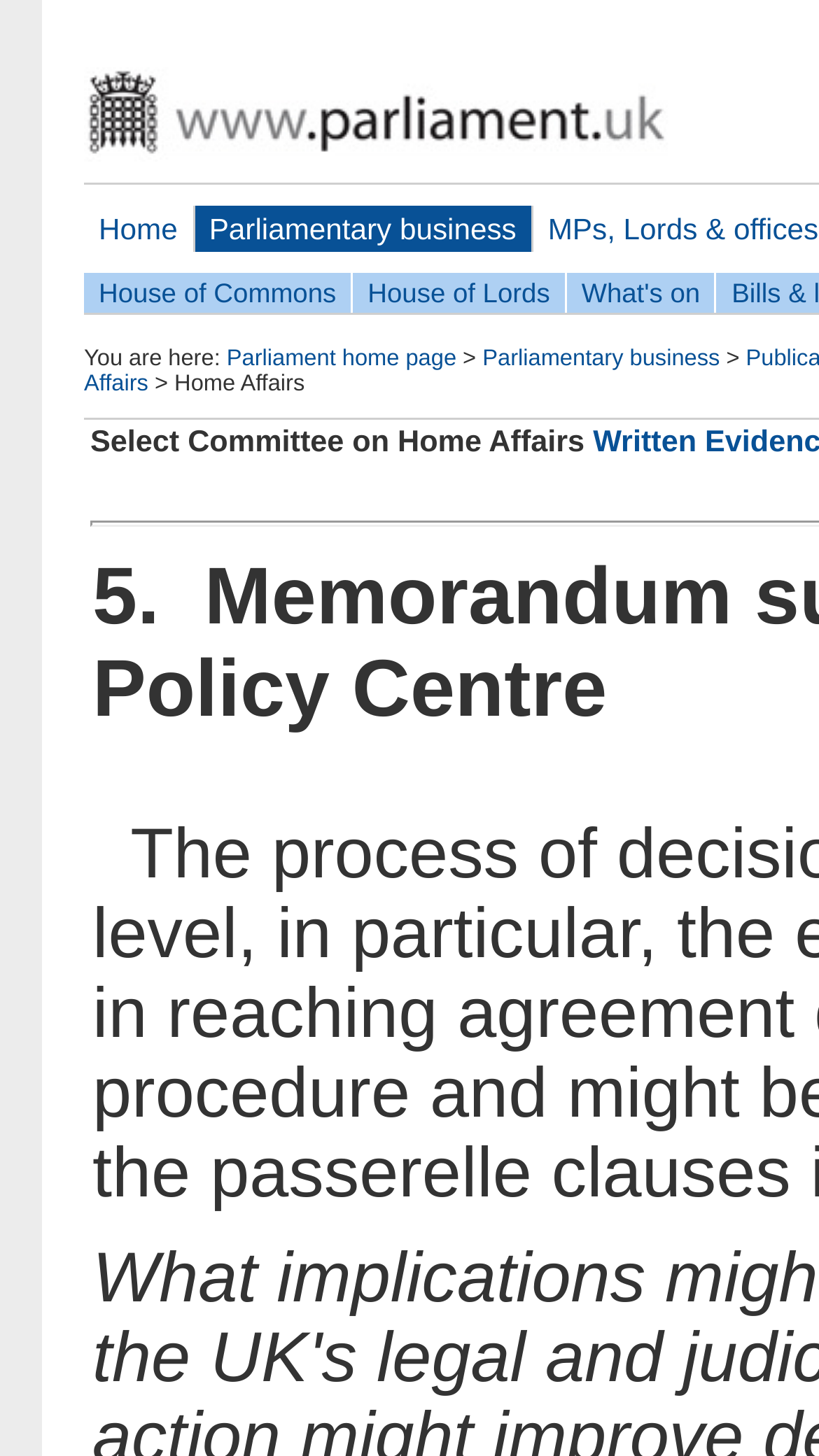Determine the bounding box coordinates in the format (top-left x, top-left y, bottom-right x, bottom-right y). Ensure all values are floating point numbers between 0 and 1. Identify the bounding box of the UI element described by: What's on

[0.692, 0.187, 0.873, 0.214]